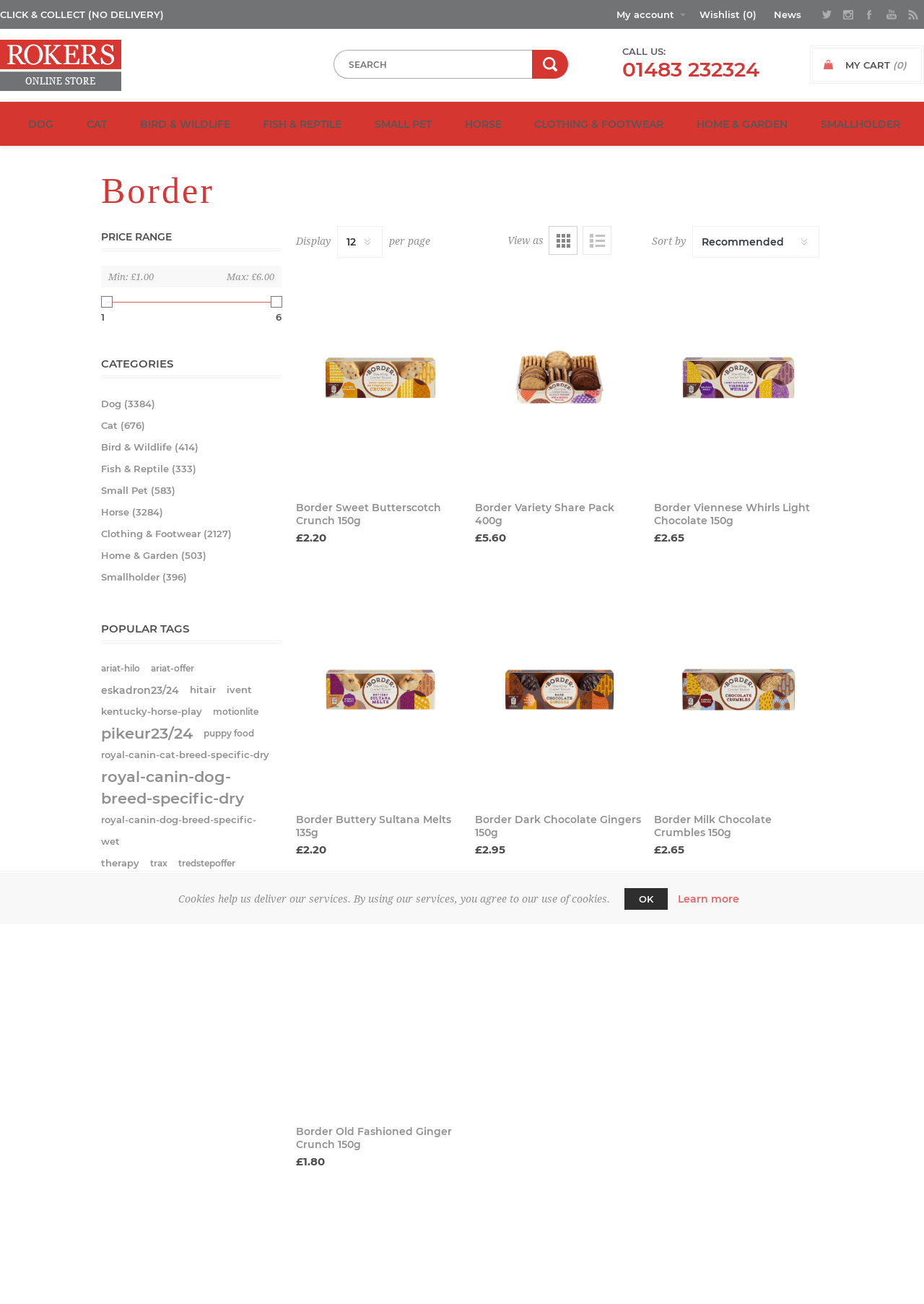How many products are in the wishlist?
Based on the visual information, provide a detailed and comprehensive answer.

I found the wishlist link that says 'Wishlist (0)' which indicates that there are no products in the wishlist.